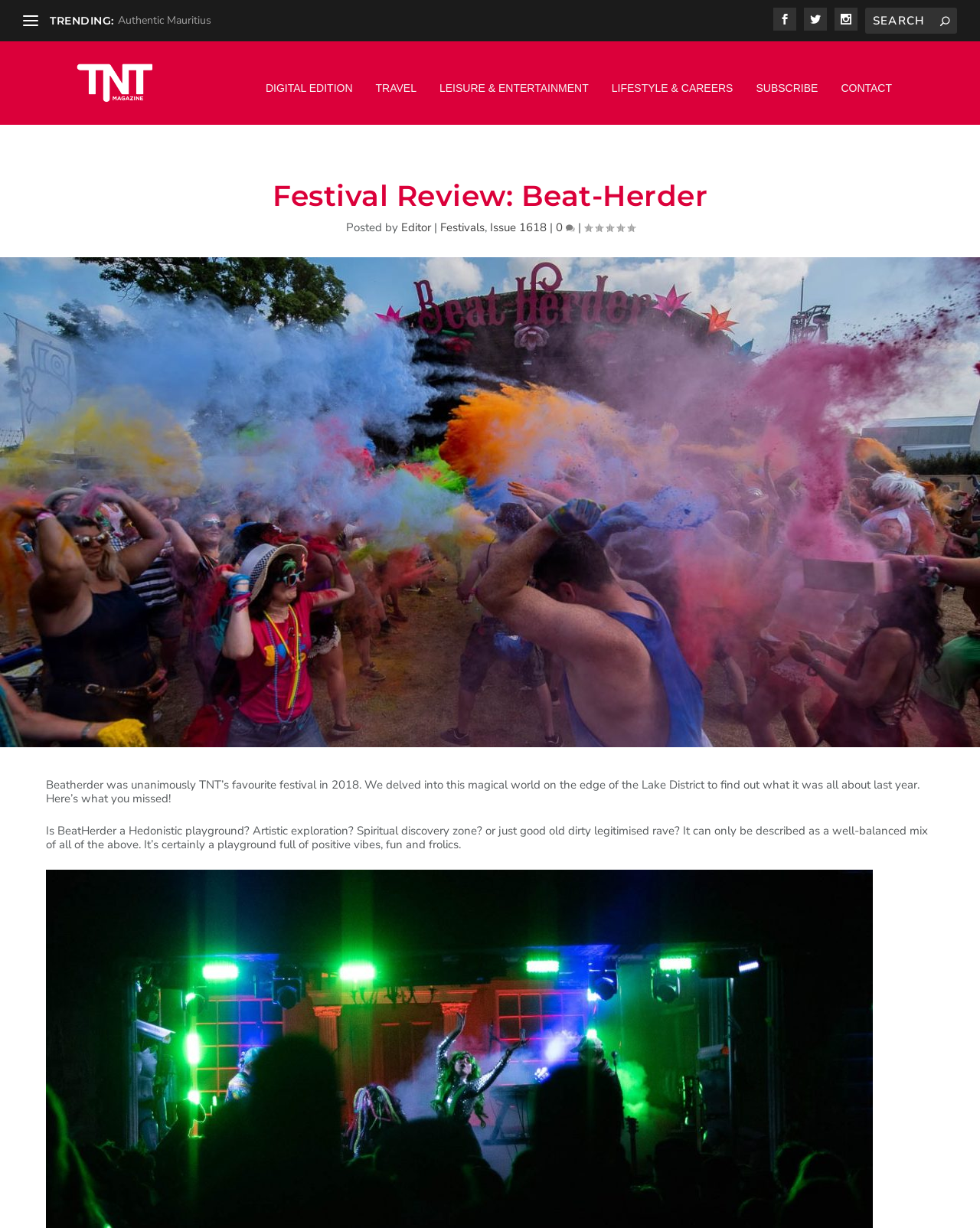Generate a comprehensive description of the contents of the webpage.

This webpage is a festival review of Beat-Herder, a favorite festival of TNT Magazine in 2018. At the top, there is a navigation section with links to trending articles, a search bar, and social media icons. Below this, there is a logo of TNT Magazine, accompanied by links to digital editions, travel, leisure, lifestyle, and subscription options.

The main content of the webpage is divided into two sections. On the left, there is a large image related to the festival review. On the right, there are several sections of text, including the title "Festival Review: Beat-Herder" and a brief description of the festival. The text describes Beat-Herder as a magical world with a mix of positive vibes, fun, and frolics.

Below the title, there is information about the author and the issue number of the magazine. There are also links to related topics, such as festivals, and an option to leave a comment. The webpage also displays a rating system, although it is currently empty.

The text is well-organized and easy to read, with clear headings and concise paragraphs. The use of images and icons adds visual appeal to the webpage, making it engaging and informative.